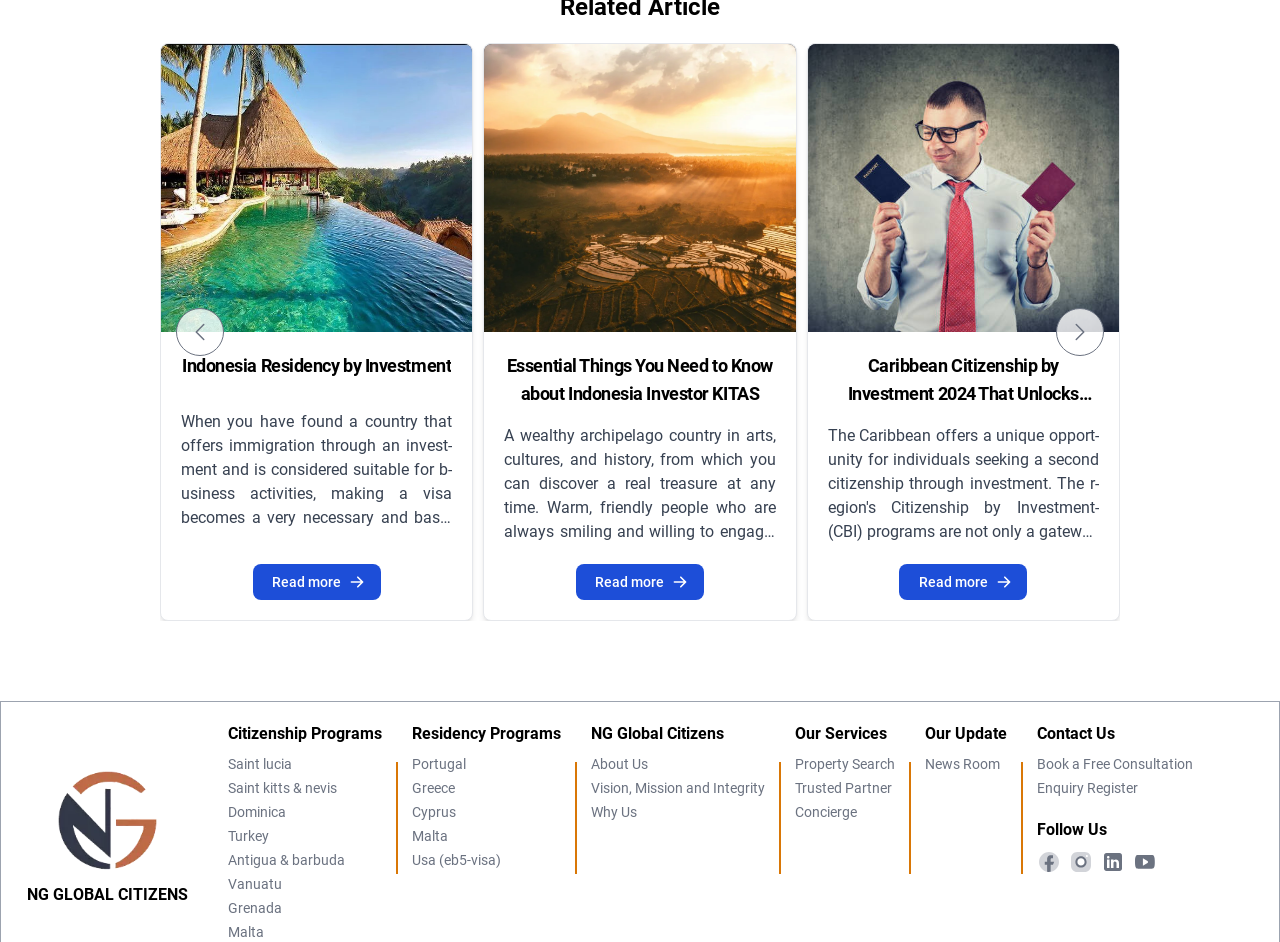Please specify the bounding box coordinates of the clickable region to carry out the following instruction: "Read more about Indonesia's PMA Establishment Process". The coordinates should be four float numbers between 0 and 1, in the format [left, top, right, bottom].

[0.45, 0.598, 0.55, 0.637]